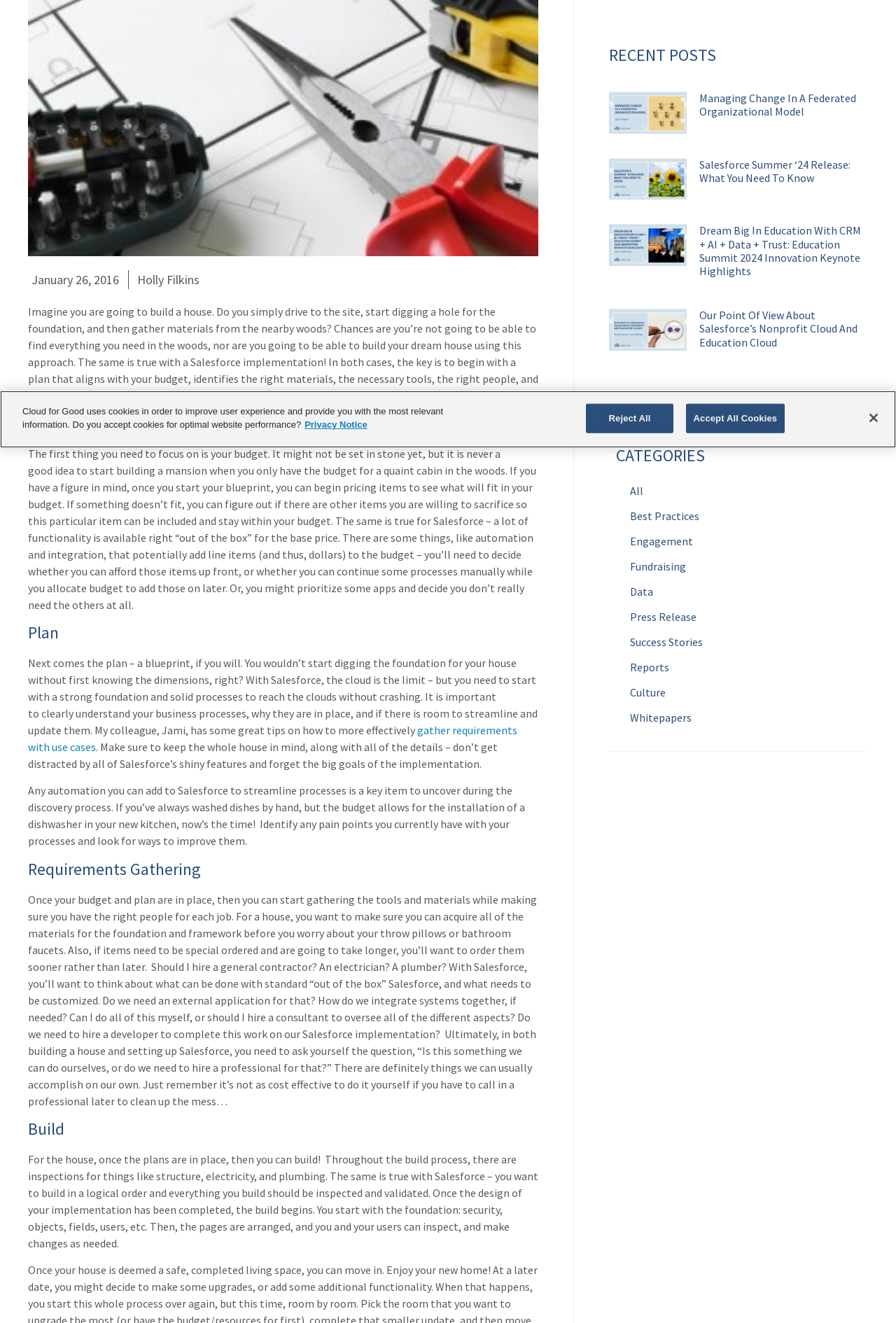Show the bounding box coordinates for the HTML element as described: "Fashion Accessories".

None